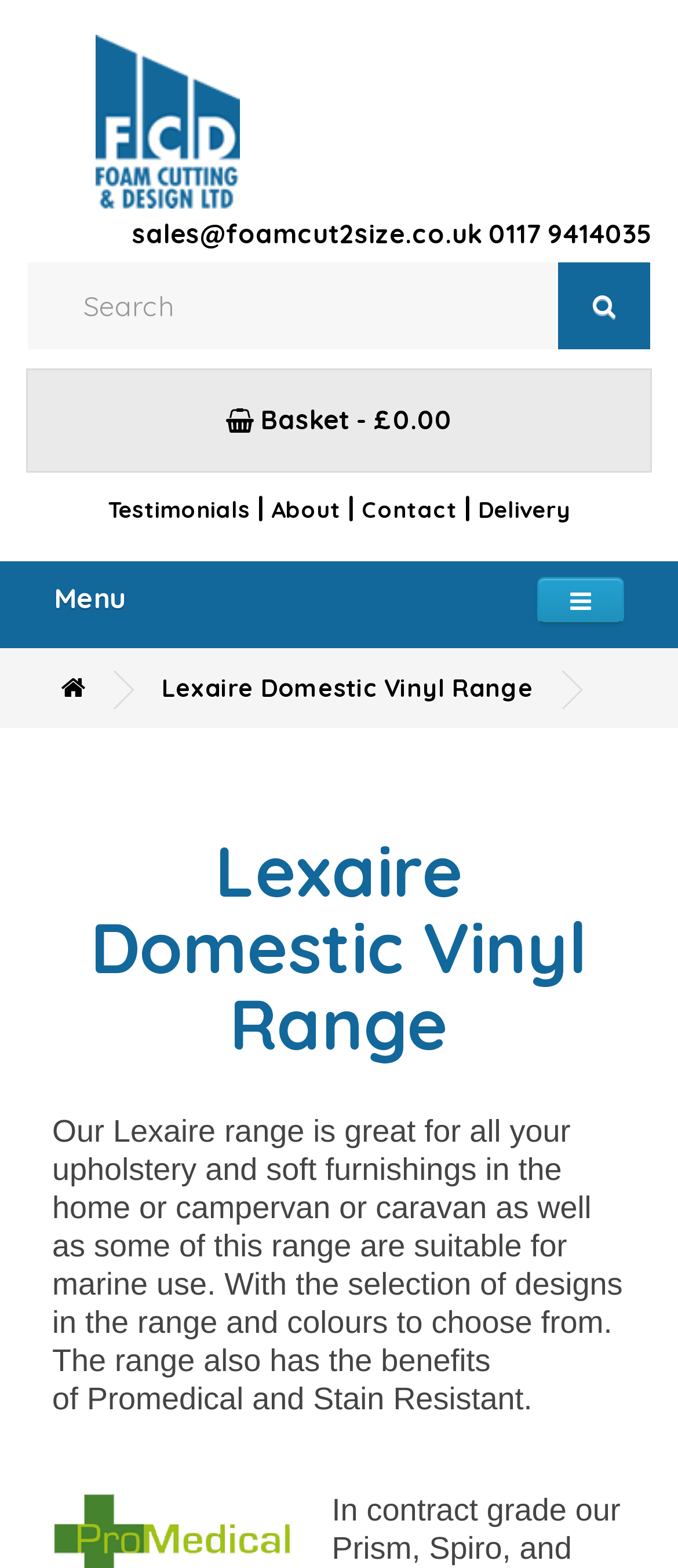Locate the bounding box coordinates of the element that should be clicked to execute the following instruction: "Share via LinkedIn".

None